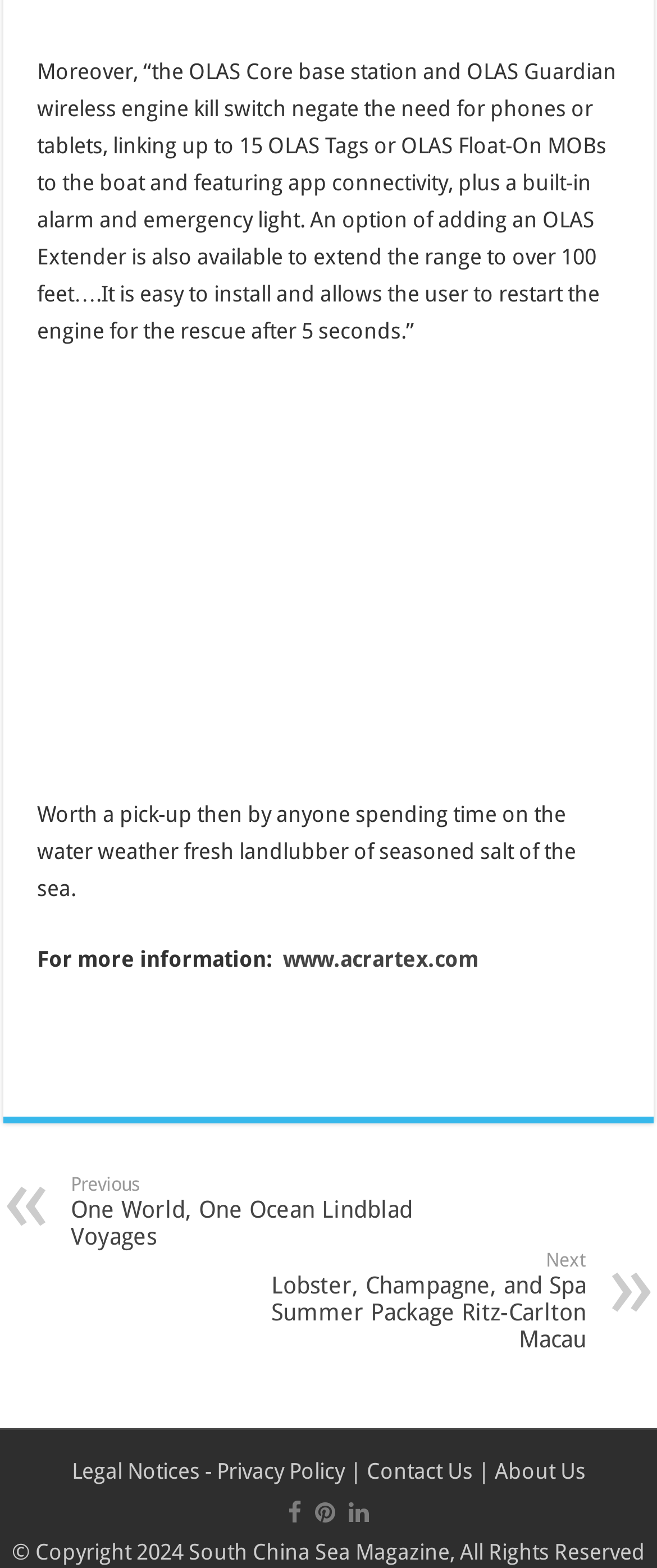Please determine the bounding box coordinates of the clickable area required to carry out the following instruction: "Read the next article". The coordinates must be four float numbers between 0 and 1, represented as [left, top, right, bottom].

[0.367, 0.797, 0.892, 0.862]